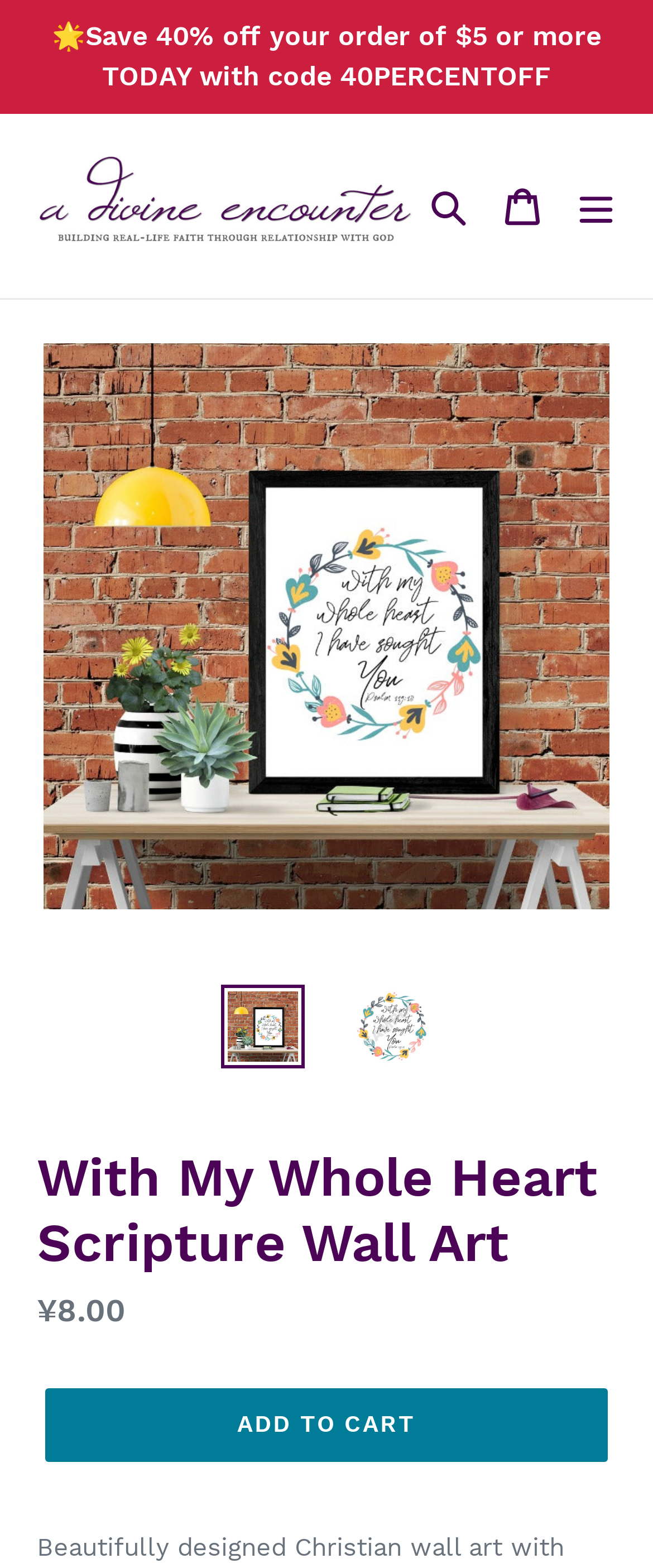What is the discount code for today?
Ensure your answer is thorough and detailed.

The discount code is mentioned in the static text at the top of the page, which says 'Save 40% off your order of $5 or more TODAY with code 40PERCENTOFF'.